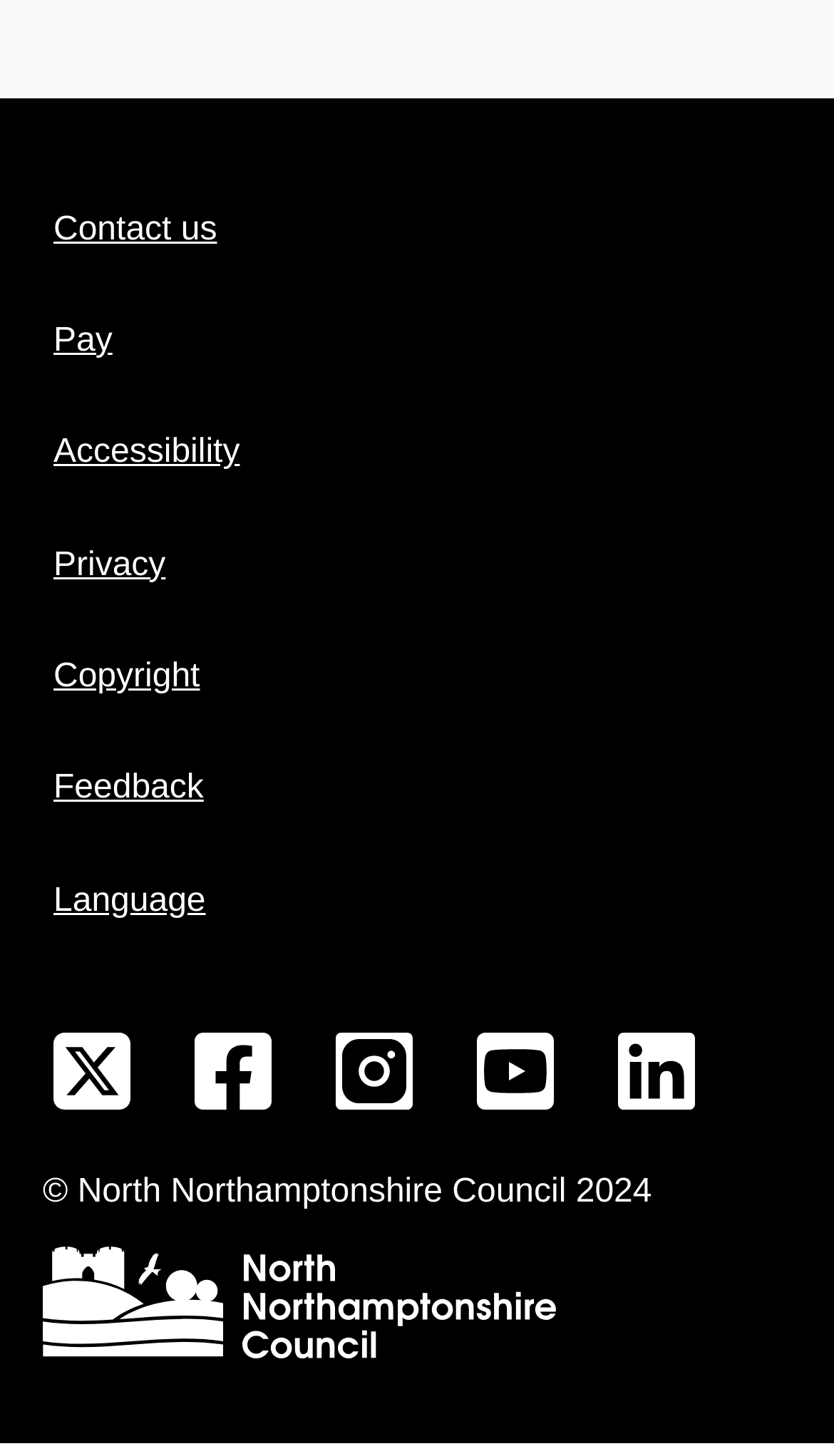From the screenshot, find the bounding box of the UI element matching this description: "Contact us". Supply the bounding box coordinates in the form [left, top, right, bottom], each a float between 0 and 1.

[0.051, 0.127, 0.949, 0.189]